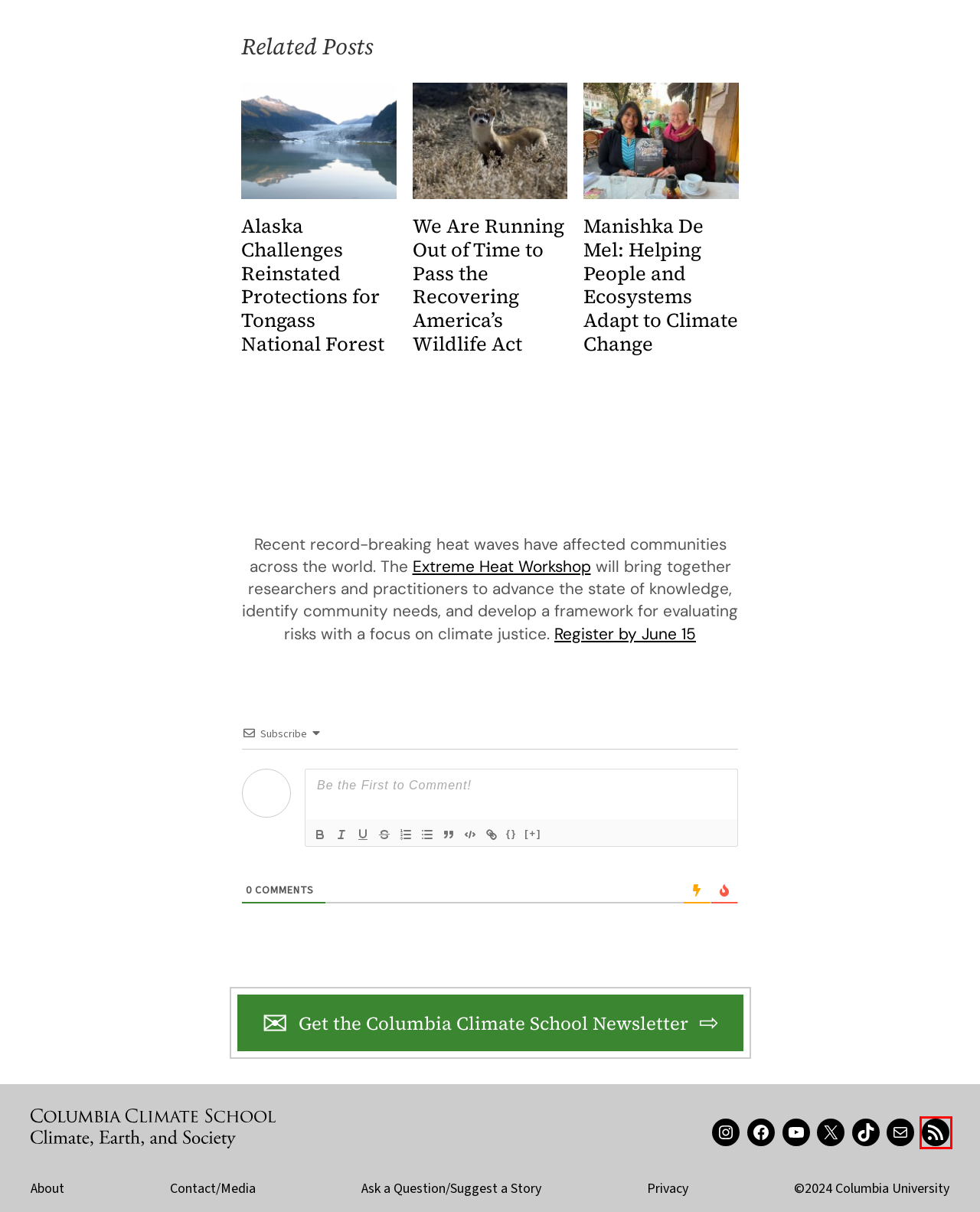You are given a screenshot of a webpage with a red rectangle bounding box around a UI element. Select the webpage description that best matches the new webpage after clicking the element in the bounding box. Here are the candidates:
A. About – State of the Planet
B. Ask a Question / Suggest a Story – State of the Planet
C. We Are Running Out of Time to Pass the Recovering America’s Wildlife Act – State of the Planet
D. Alaska Challenges Reinstated Protections for Tongass National Forest – State of the Planet
E. Privacy – State of the Planet
F. Manishka De Mel: Helping People and Ecosystems Adapt to Climate Change – State of the Planet
G. State of the Planet
H. General – State of the Planet

G